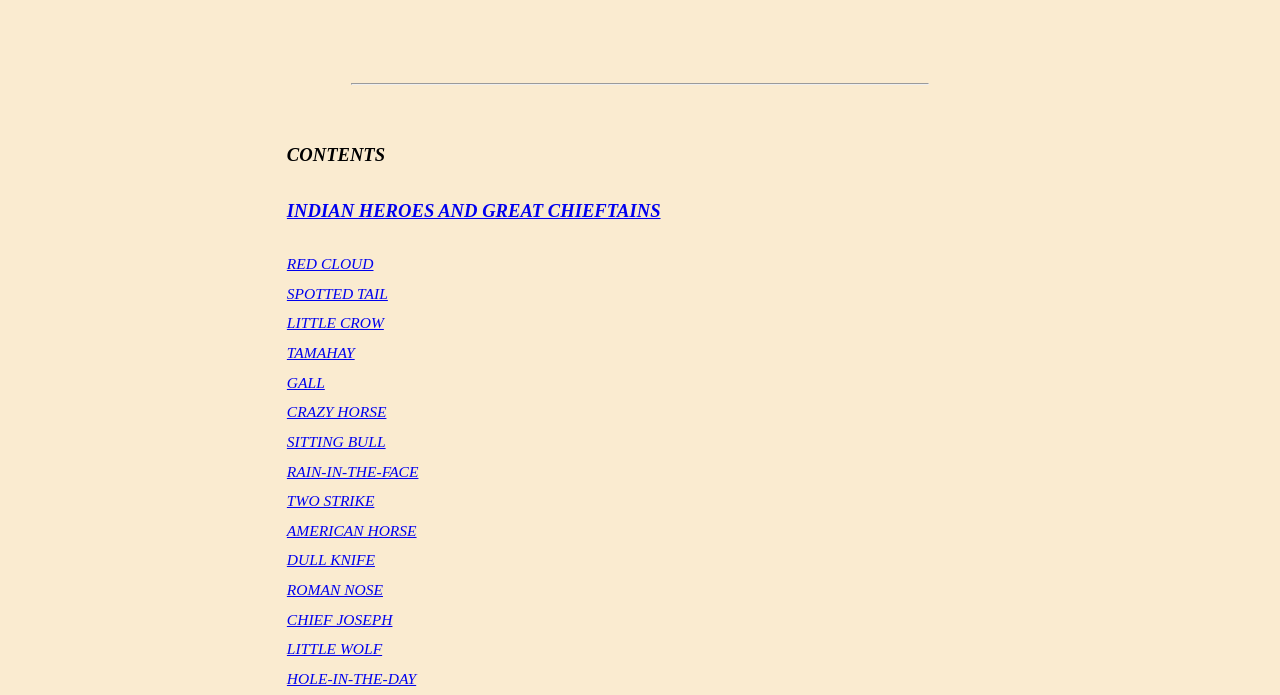Given the element description "TAMAHAY" in the screenshot, predict the bounding box coordinates of that UI element.

[0.224, 0.495, 0.277, 0.52]